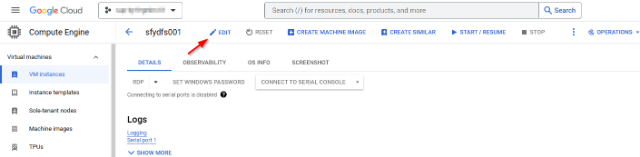Craft a detailed explanation of the image.

The image shows a user interface from the Google Cloud Console, specifically within the Compute Engine section. The highlighted area features the details of a virtual machine named "syfsl501." Prominently displayed is an "EDIT" button, indicating the option to modify settings related to this VM. Above this, tabs labeled "DETAILS," "OBSERVABILITY," "OS INFO," and "SCREENSHOT" allow users to navigate through different aspects of the virtual machine's management. Additionally, a section titled "Logs" is visible, providing insight into the VM's activity, with options to view specific log entries. The interface emphasizes ease of access to essential functions for managing virtual machines in the cloud infrastructure.